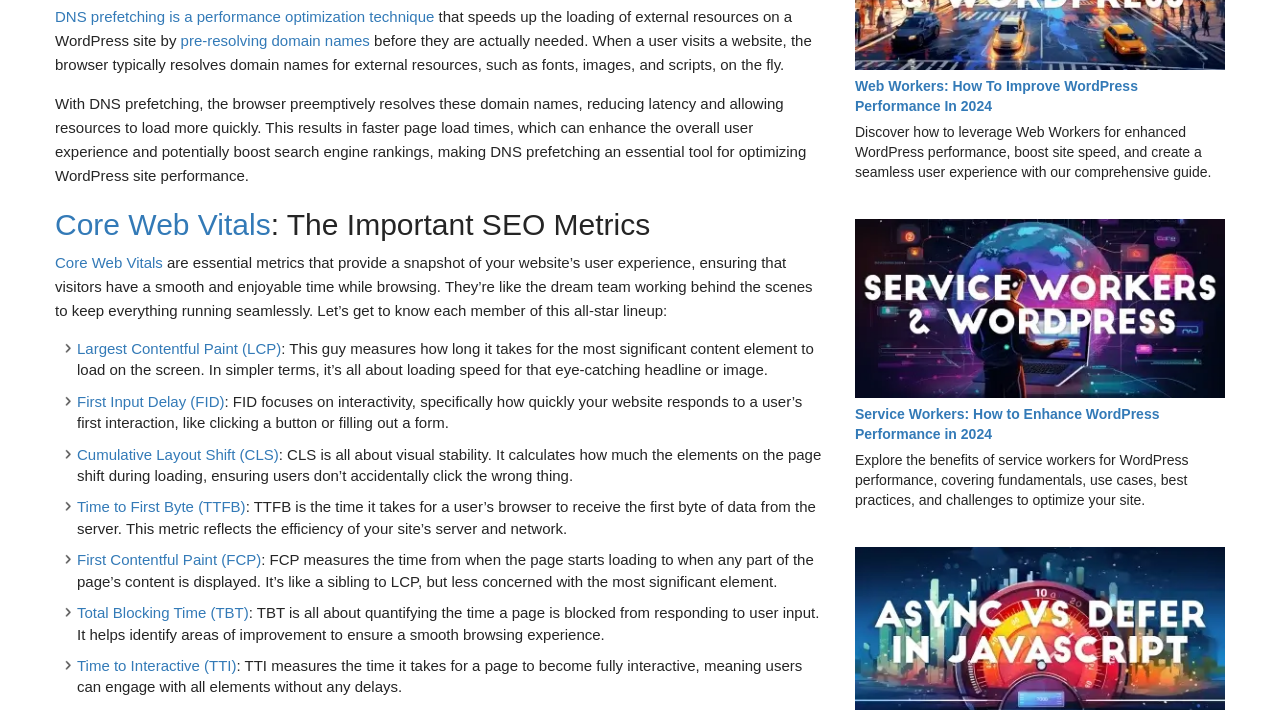Provide the bounding box for the UI element matching this description: "Time to First Byte (TTFB)".

[0.06, 0.702, 0.192, 0.726]